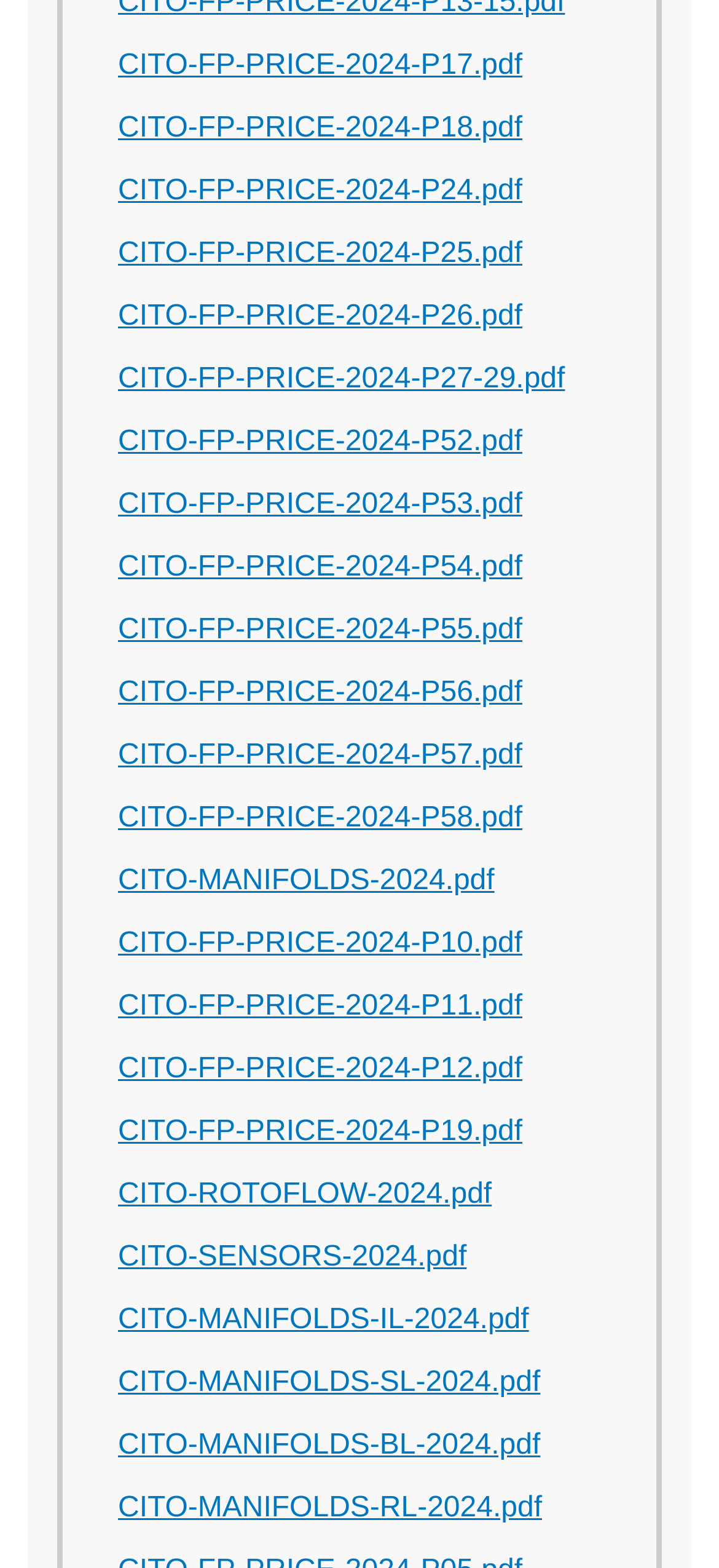Can you look at the image and give a comprehensive answer to the question:
Are the links arranged in a specific order?

After analyzing the file names and their corresponding bounding box coordinates, I noticed that the links are arranged in alphabetical order, with the file names starting with 'CITO-FP-PRICE-2024' followed by those starting with 'CITO-MANIFOLDS' and so on.